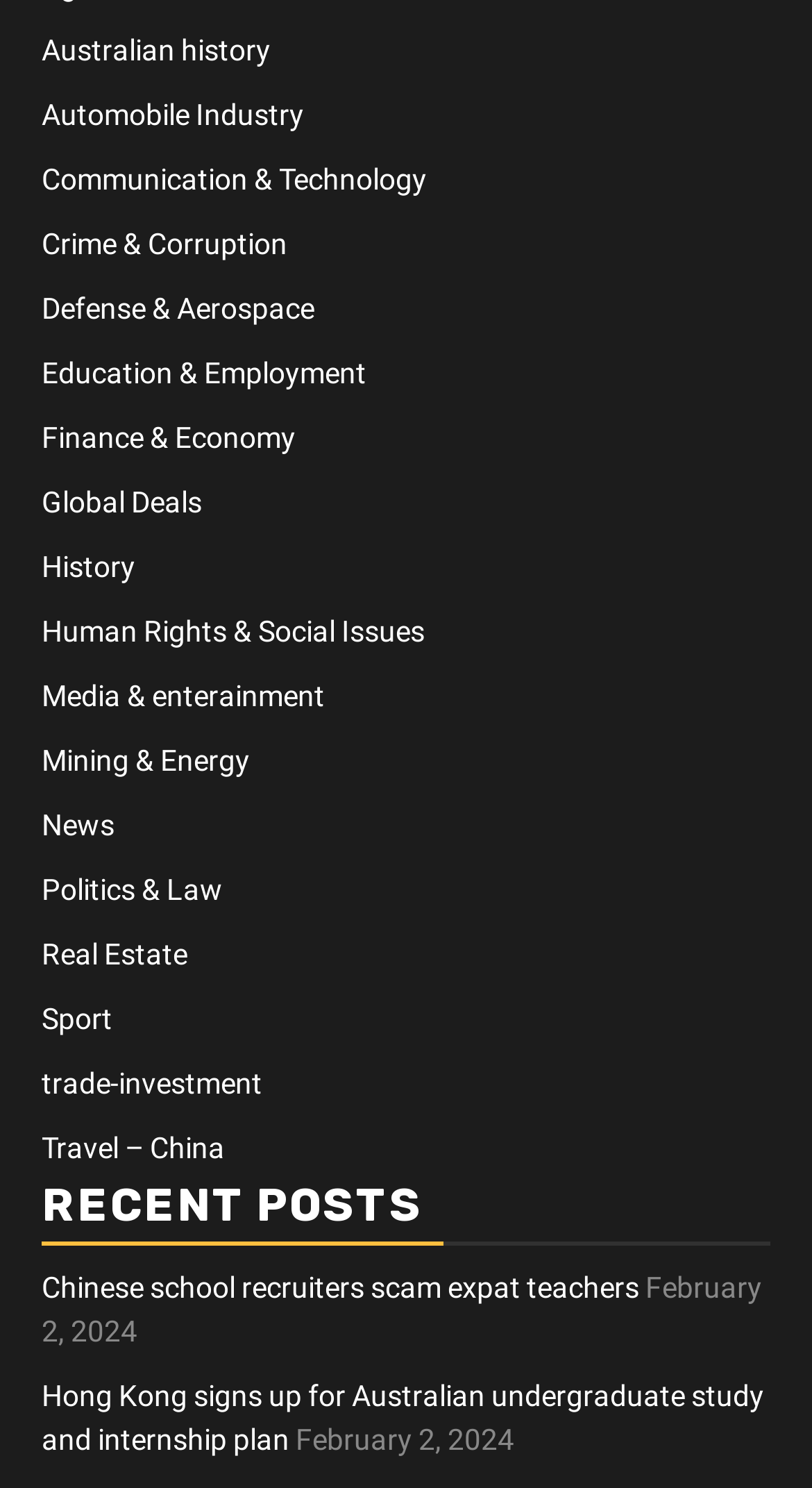Can you identify the bounding box coordinates of the clickable region needed to carry out this instruction: 'Read recent post about Chinese school recruiters scam expat teachers'? The coordinates should be four float numbers within the range of 0 to 1, stated as [left, top, right, bottom].

[0.051, 0.854, 0.787, 0.877]